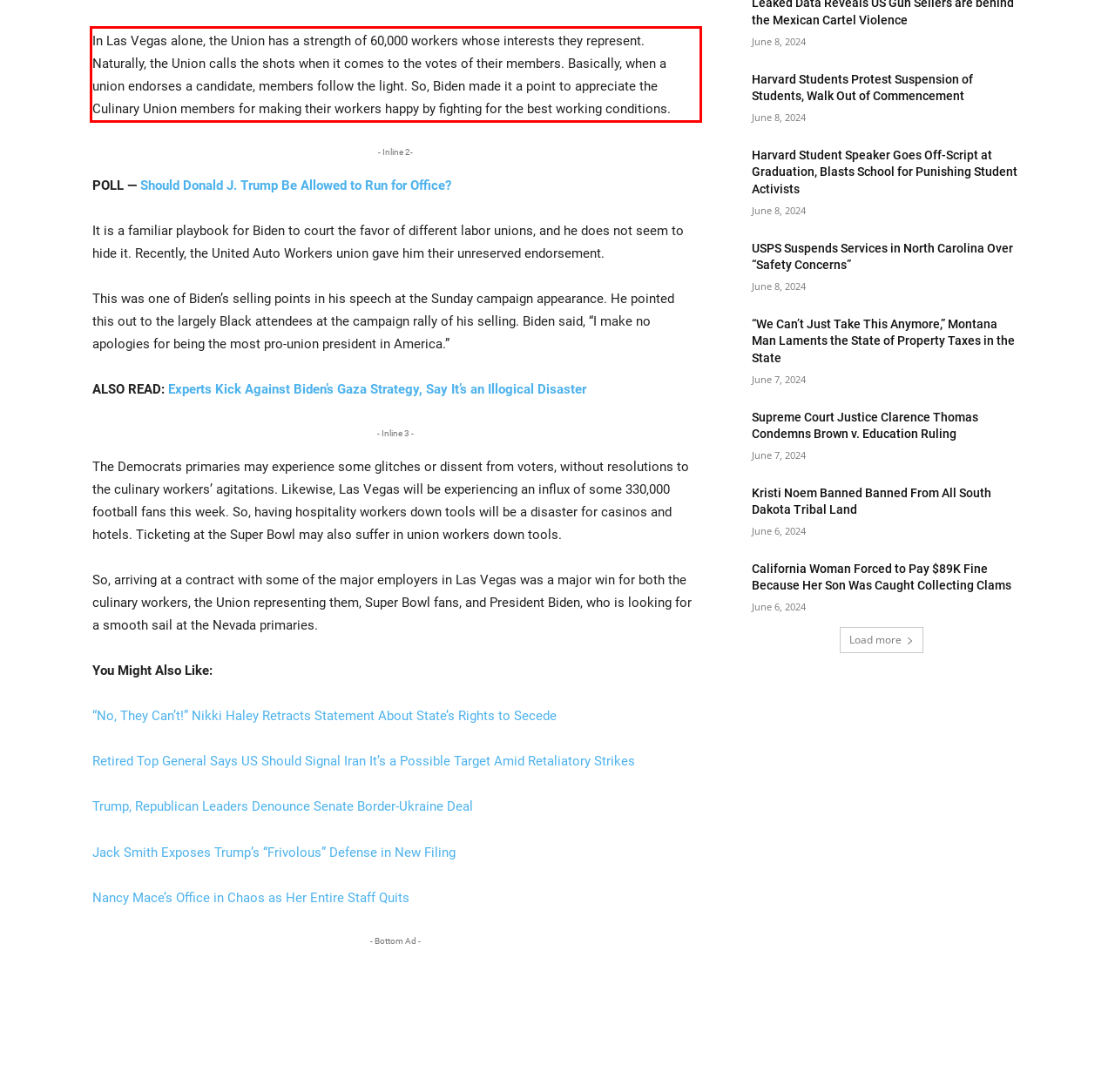Identify the red bounding box in the webpage screenshot and perform OCR to generate the text content enclosed.

In Las Vegas alone, the Union has a strength of 60,000 workers whose interests they represent. Naturally, the Union calls the shots when it comes to the votes of their members. Basically, when a union endorses a candidate, members follow the light. So, Biden made it a point to appreciate the Culinary Union members for making their workers happy by fighting for the best working conditions.